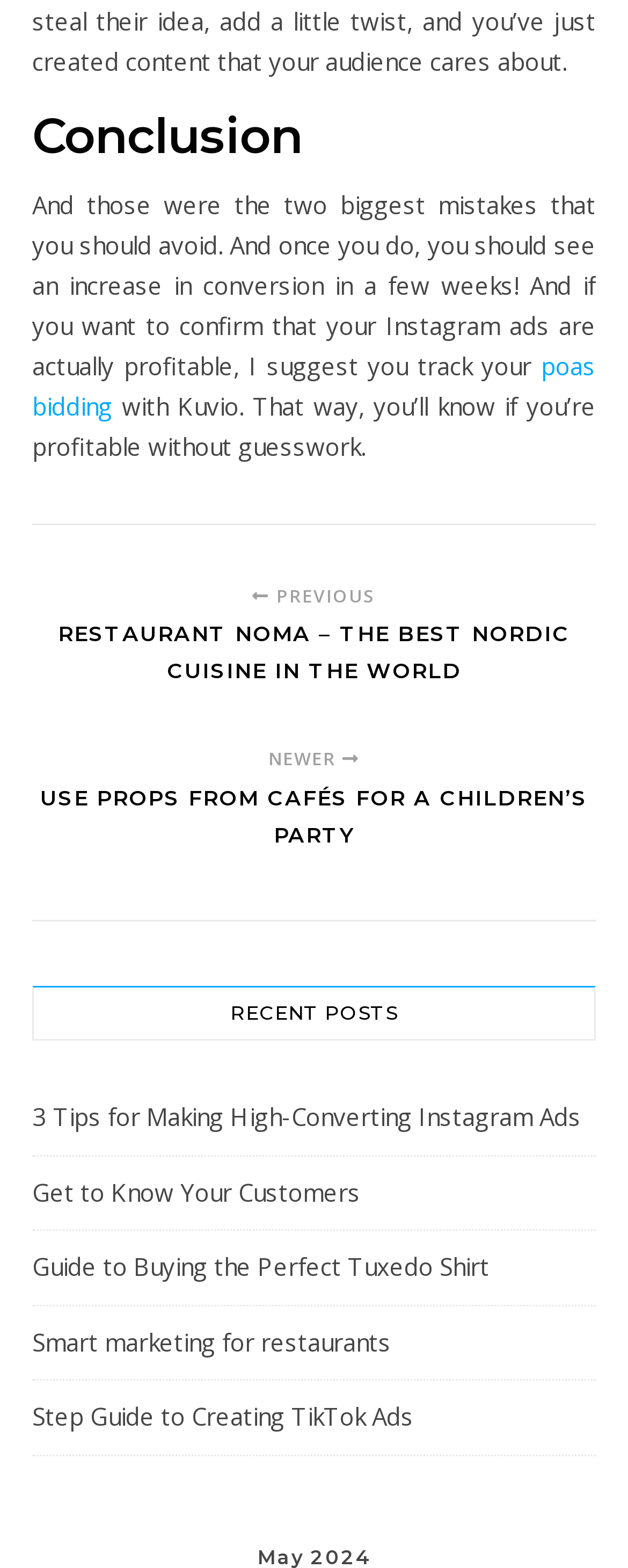What is the title of the article above the conclusion?
Please craft a detailed and exhaustive response to the question.

The article above the conclusion section has a heading 'RESTAURANT NOMA – THE BEST NORDIC CUISINE IN THE WORLD', which is also a link.